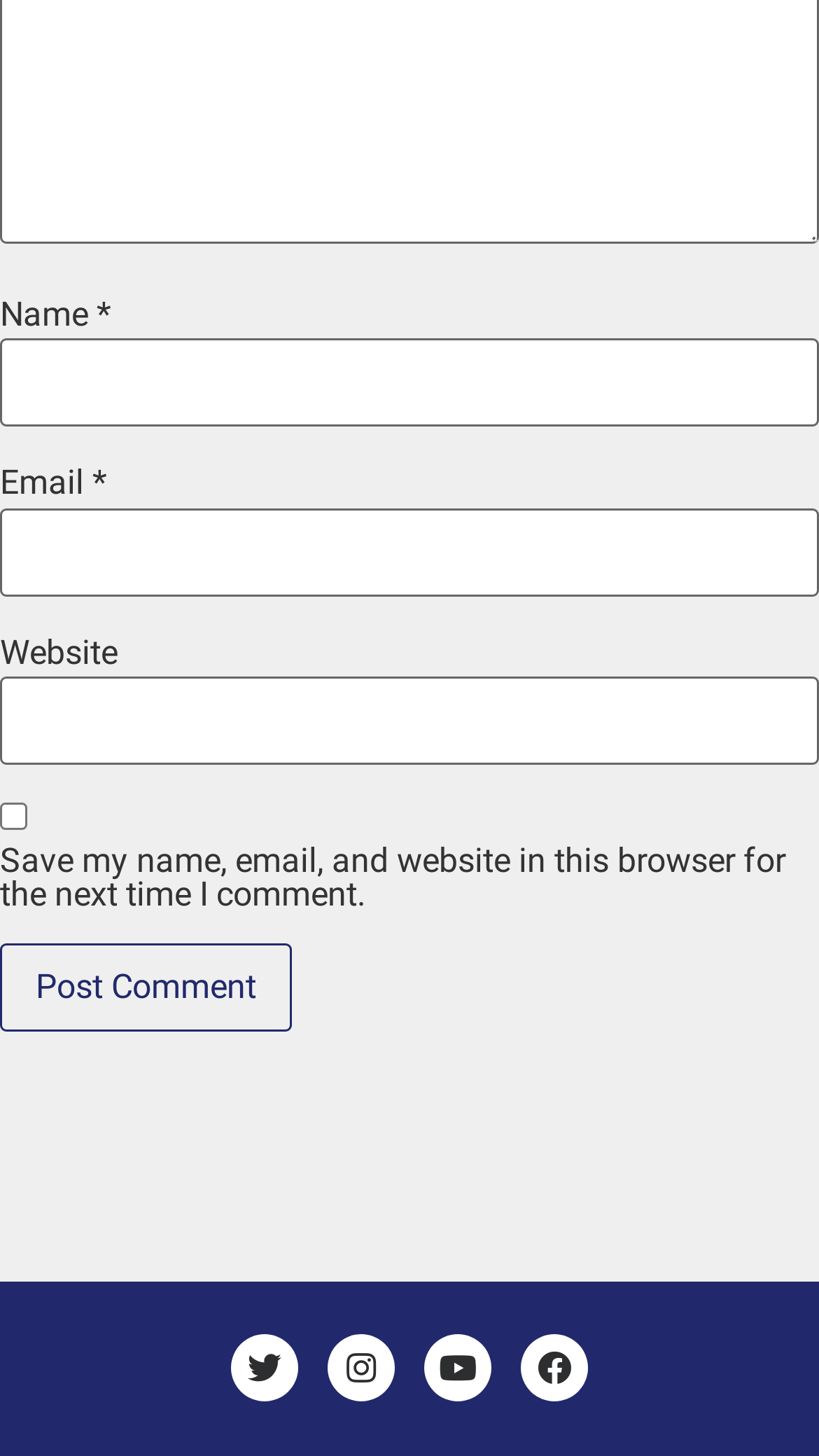Provide a single word or phrase to answer the given question: 
What is the text on the button?

Post Comment